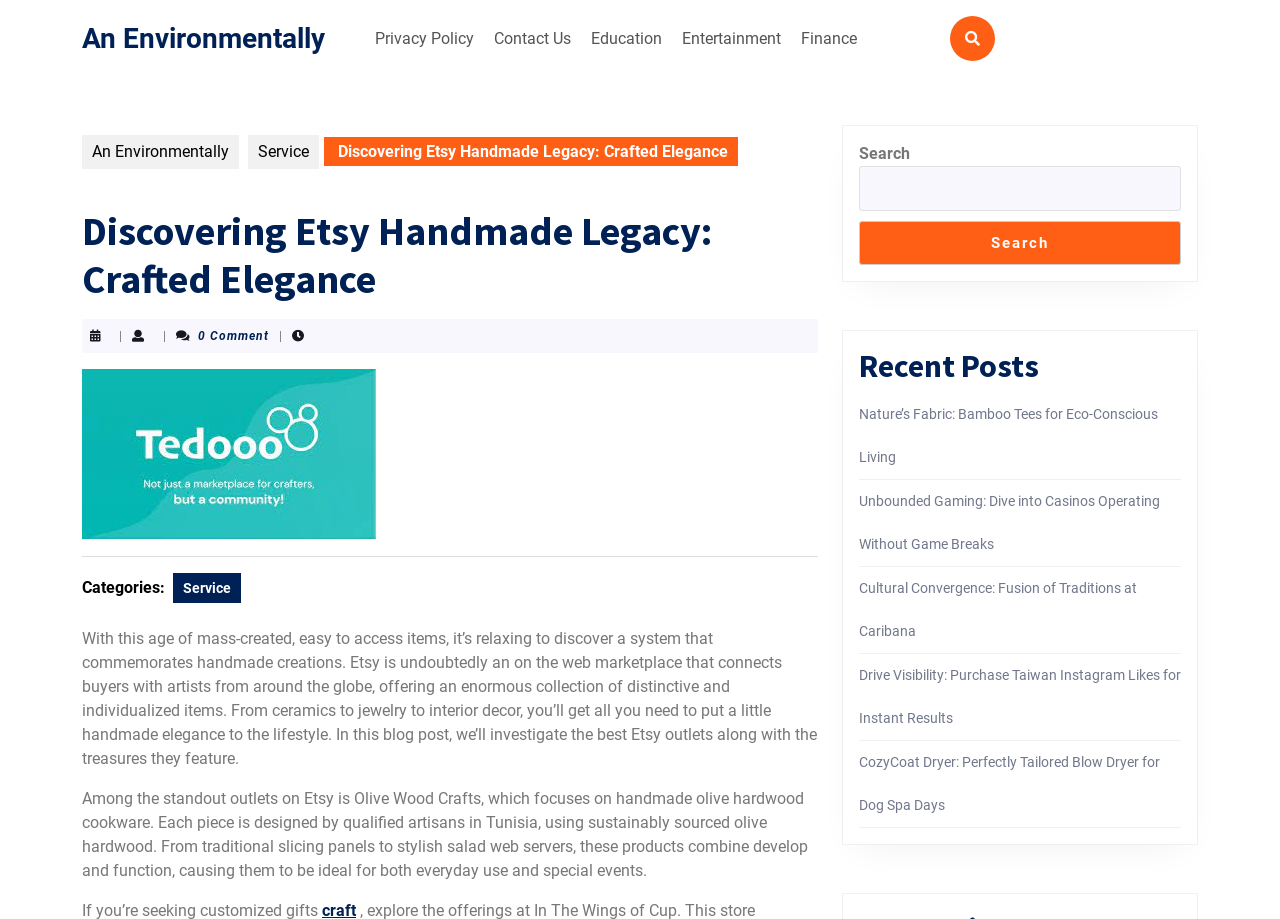What is the theme of the 'Recent Posts' section?
Provide a comprehensive and detailed answer to the question.

The 'Recent Posts' section appears to feature a collection of blog posts on various topics, including eco-conscious living, gaming, cultural events, and pet care, as indicated by the titles of the links in this section.